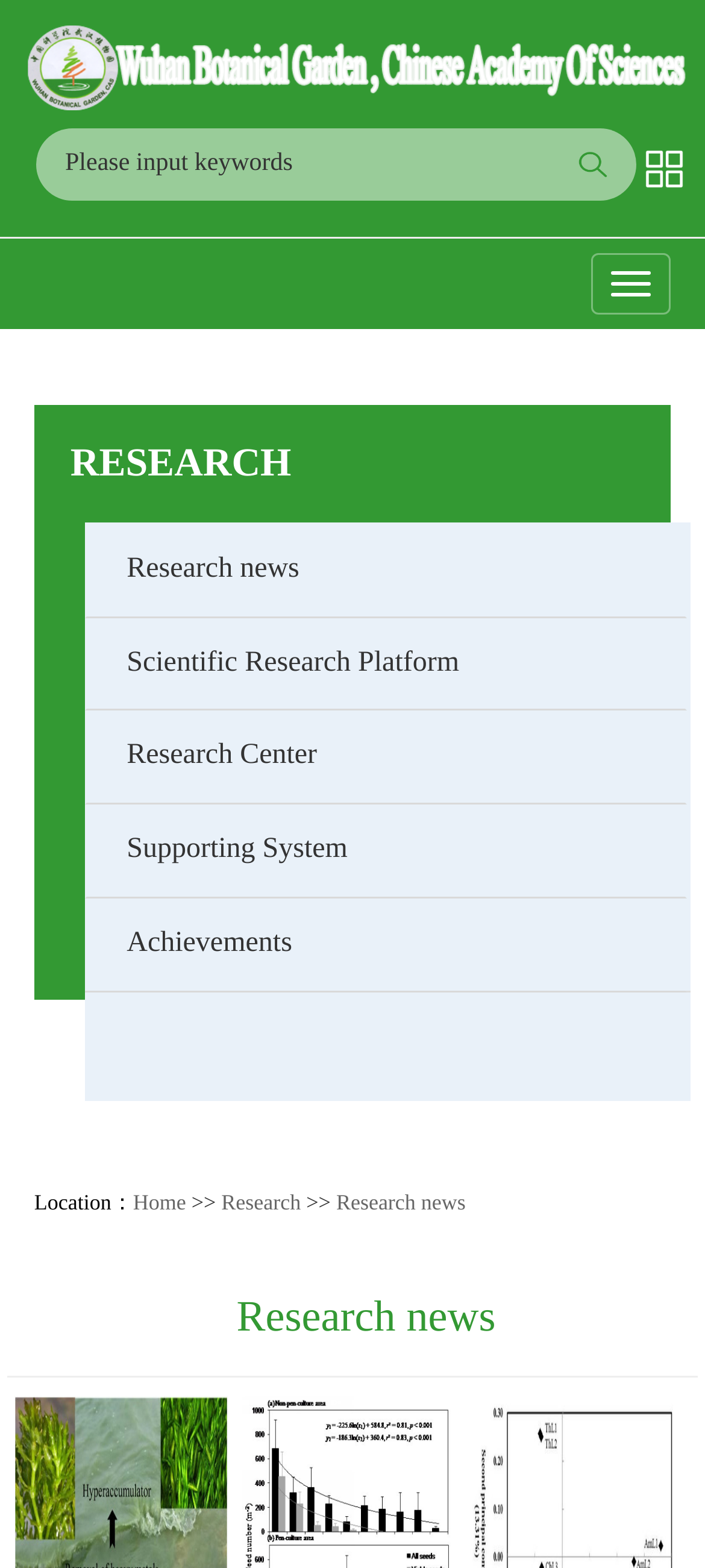Please locate the bounding box coordinates of the element that needs to be clicked to achieve the following instruction: "Toggle navigation". The coordinates should be four float numbers between 0 and 1, i.e., [left, top, right, bottom].

[0.839, 0.161, 0.952, 0.2]